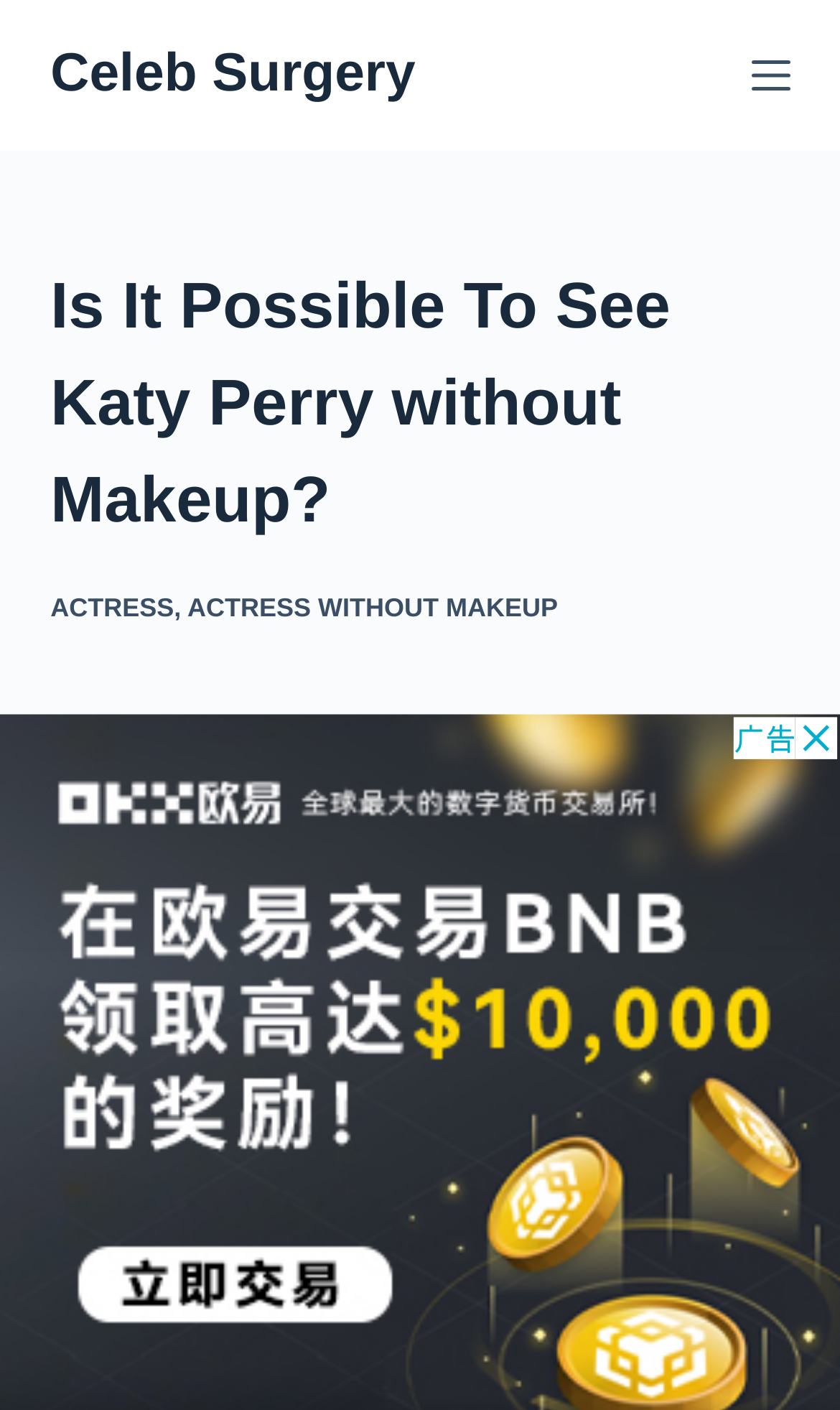Give a one-word or one-phrase response to the question: 
How many links are in the header section?

3